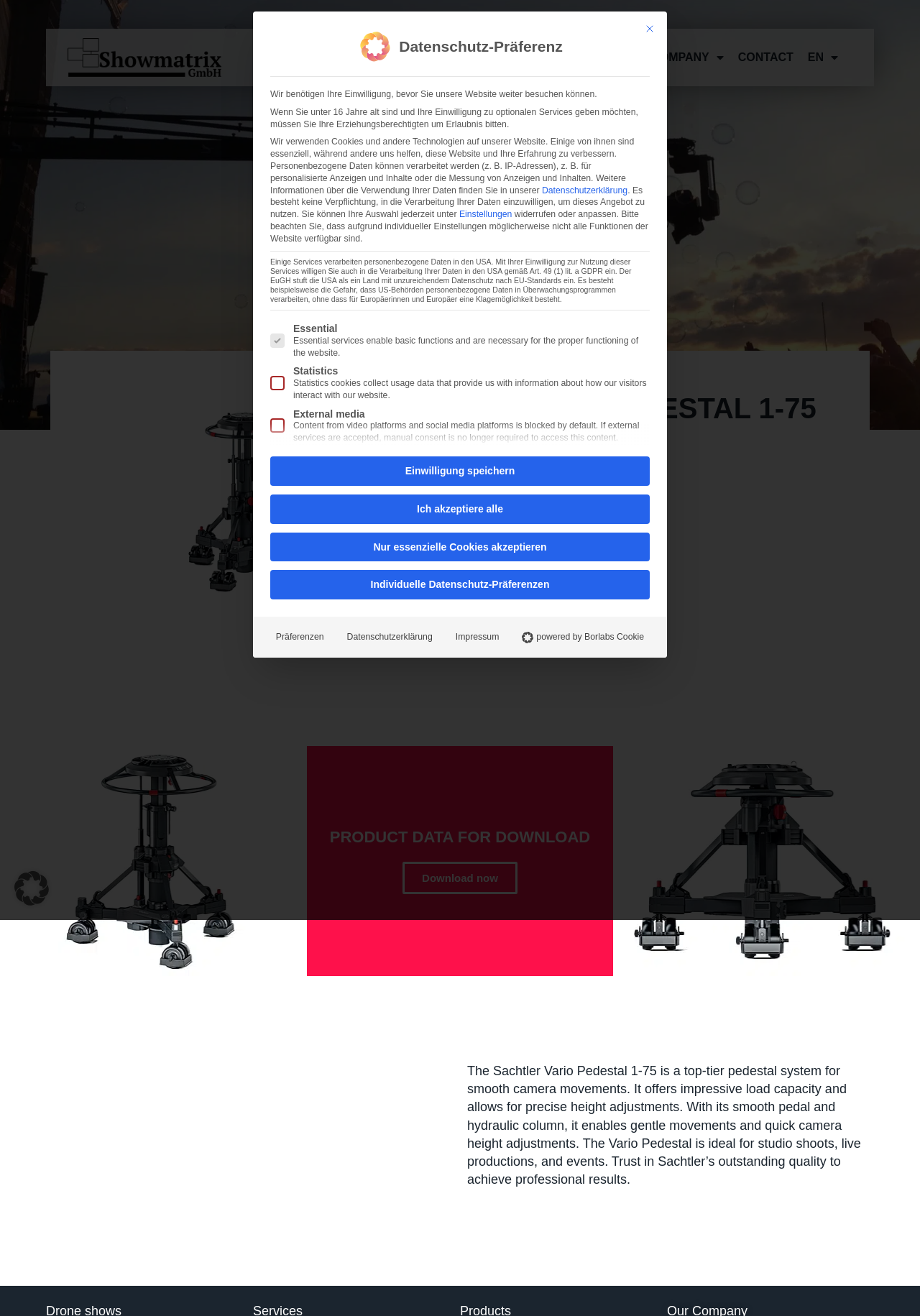Find the bounding box coordinates for the UI element whose description is: "Drone Shows". The coordinates should be four float numbers between 0 and 1, in the format [left, top, right, bottom].

[0.393, 0.031, 0.504, 0.056]